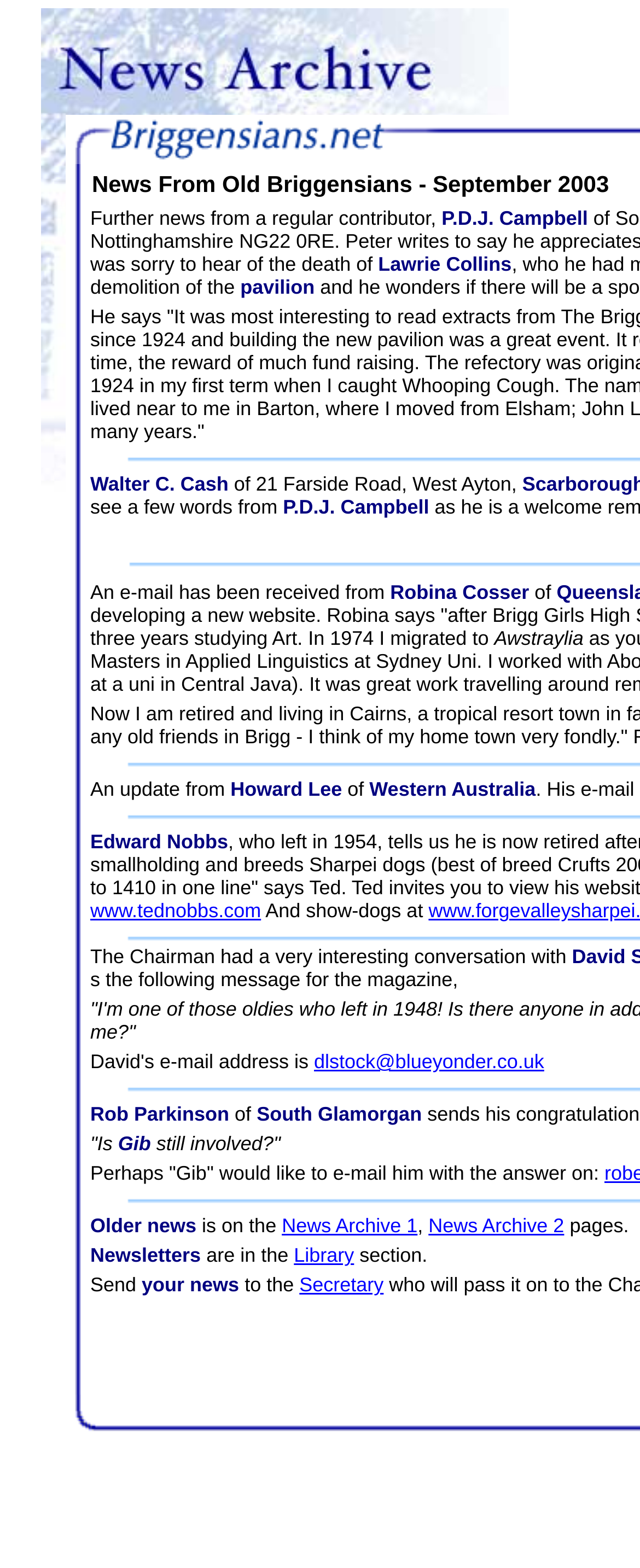What is the name of the previous news archive page?
Observe the image and answer the question with a one-word or short phrase response.

News Archive 2